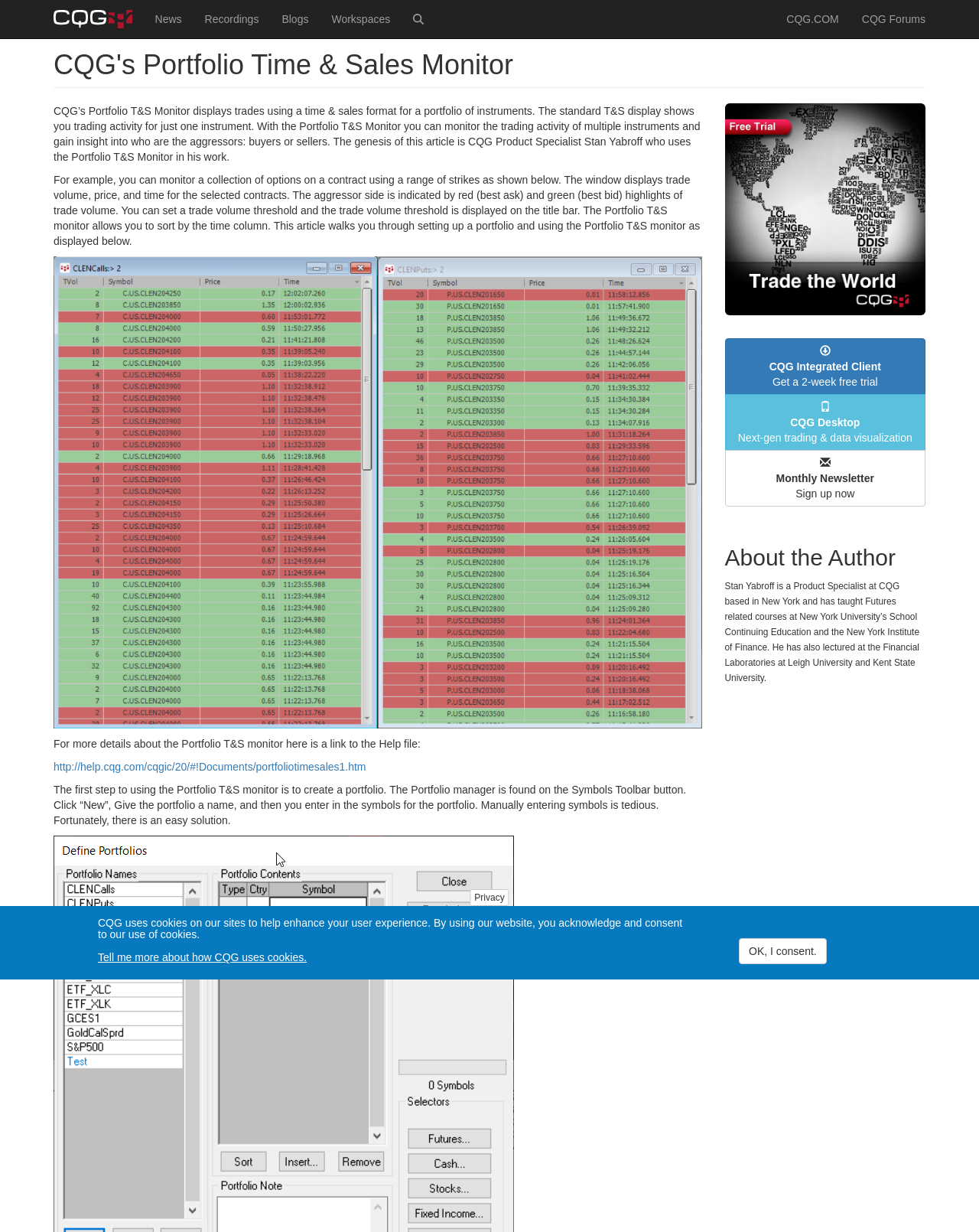Reply to the question with a single word or phrase:
What is the location of the 'Search' link on the webpage?

Top navigation bar